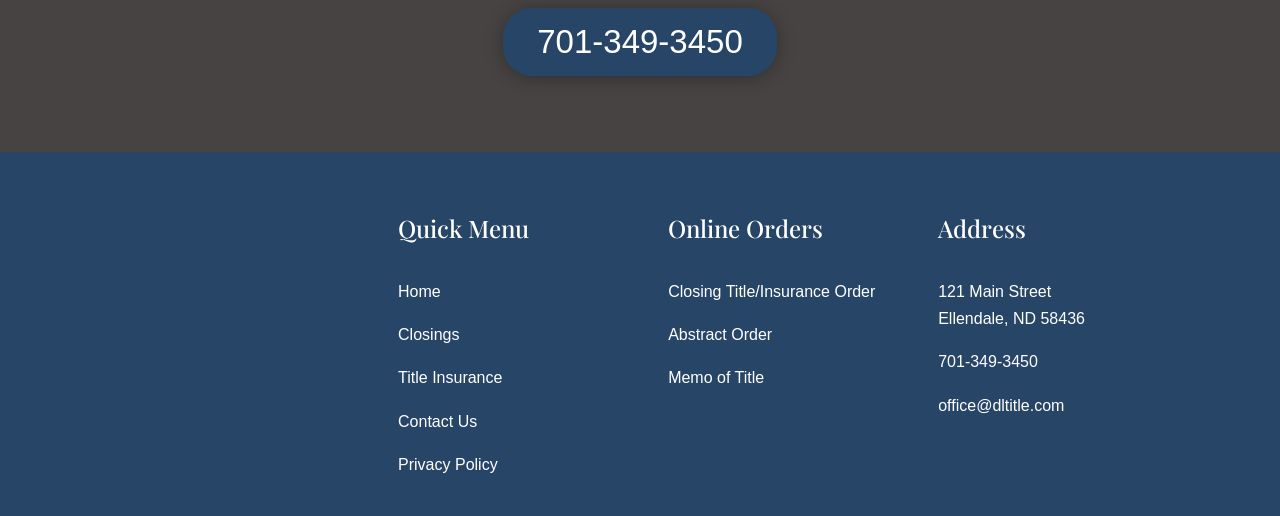Answer the question below with a single word or a brief phrase: 
What are the main categories on the webpage?

Quick Menu, Online Orders, Address